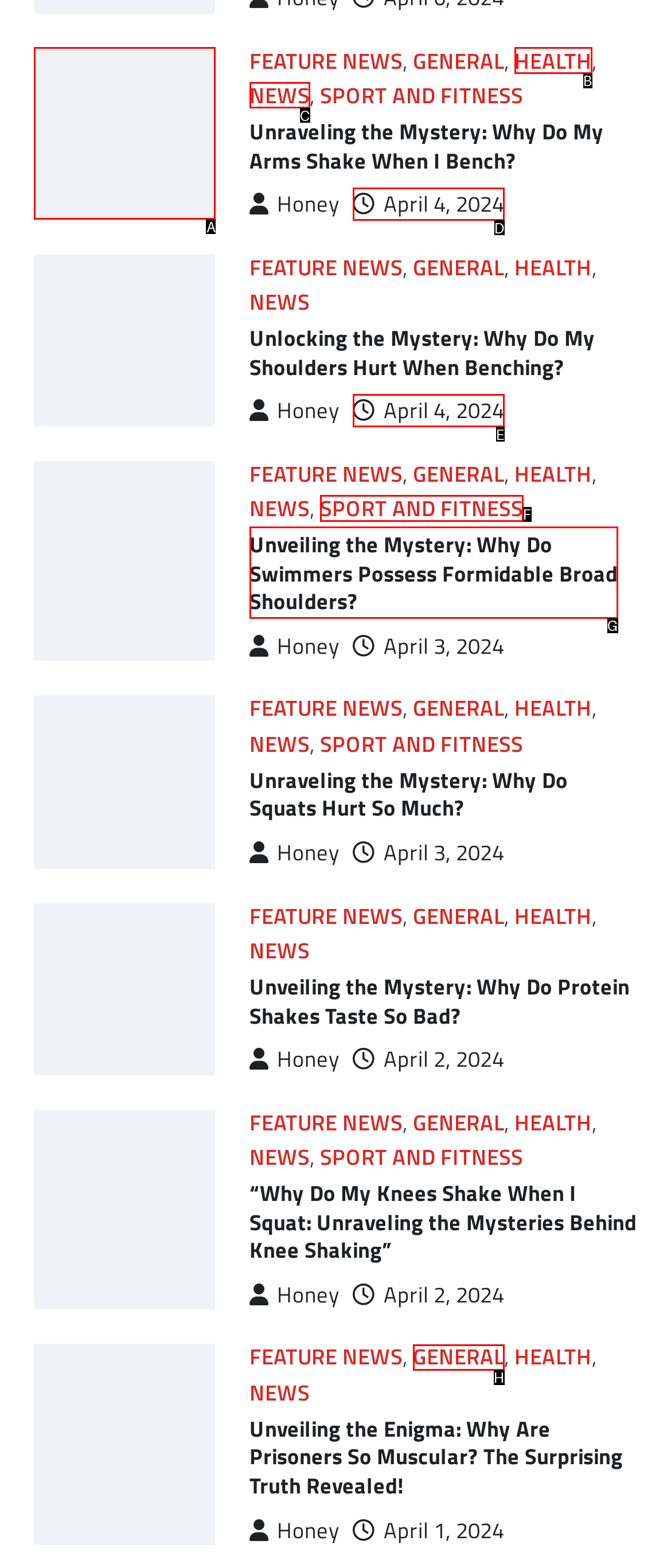Show which HTML element I need to click to perform this task: click on the link 'why do my arms shake when i bench' Answer with the letter of the correct choice.

A